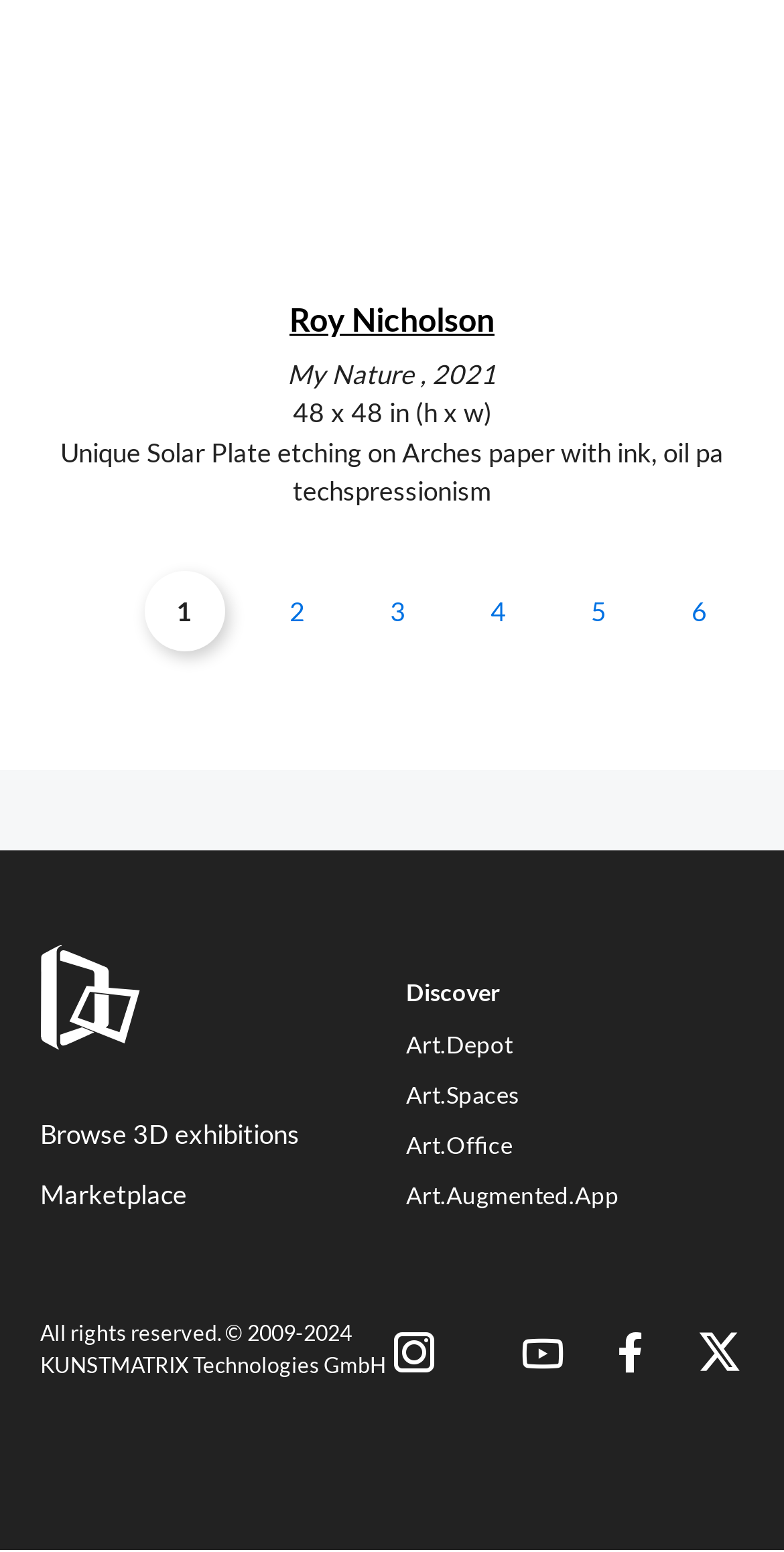Show the bounding box coordinates for the element that needs to be clicked to execute the following instruction: "Browse 3D exhibitions". Provide the coordinates in the form of four float numbers between 0 and 1, i.e., [left, top, right, bottom].

[0.051, 0.713, 0.467, 0.749]